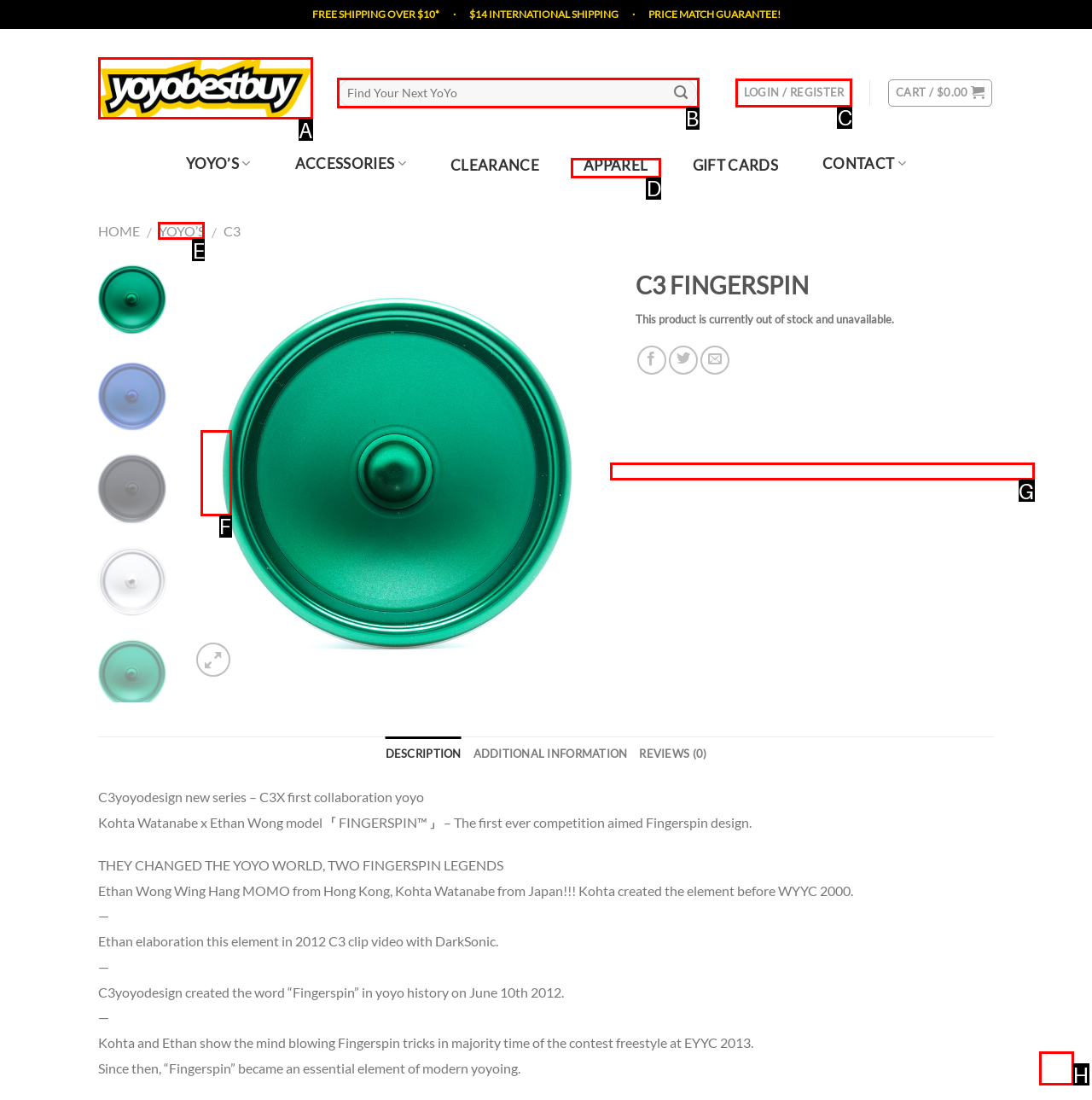Select the right option to accomplish this task: Search for a yoyo. Reply with the letter corresponding to the correct UI element.

B